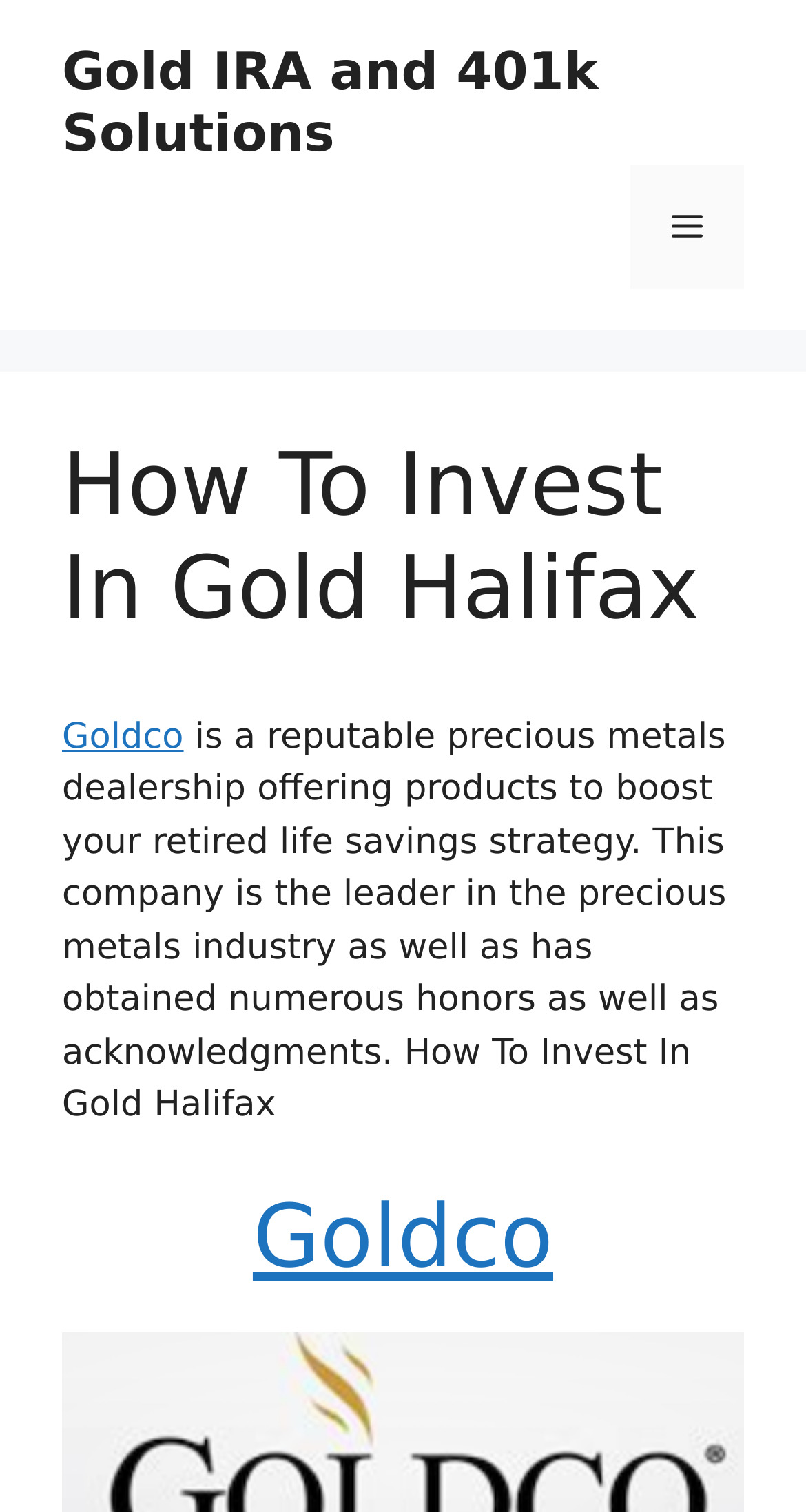Find the bounding box coordinates for the element described here: "Menu".

[0.782, 0.109, 0.923, 0.191]